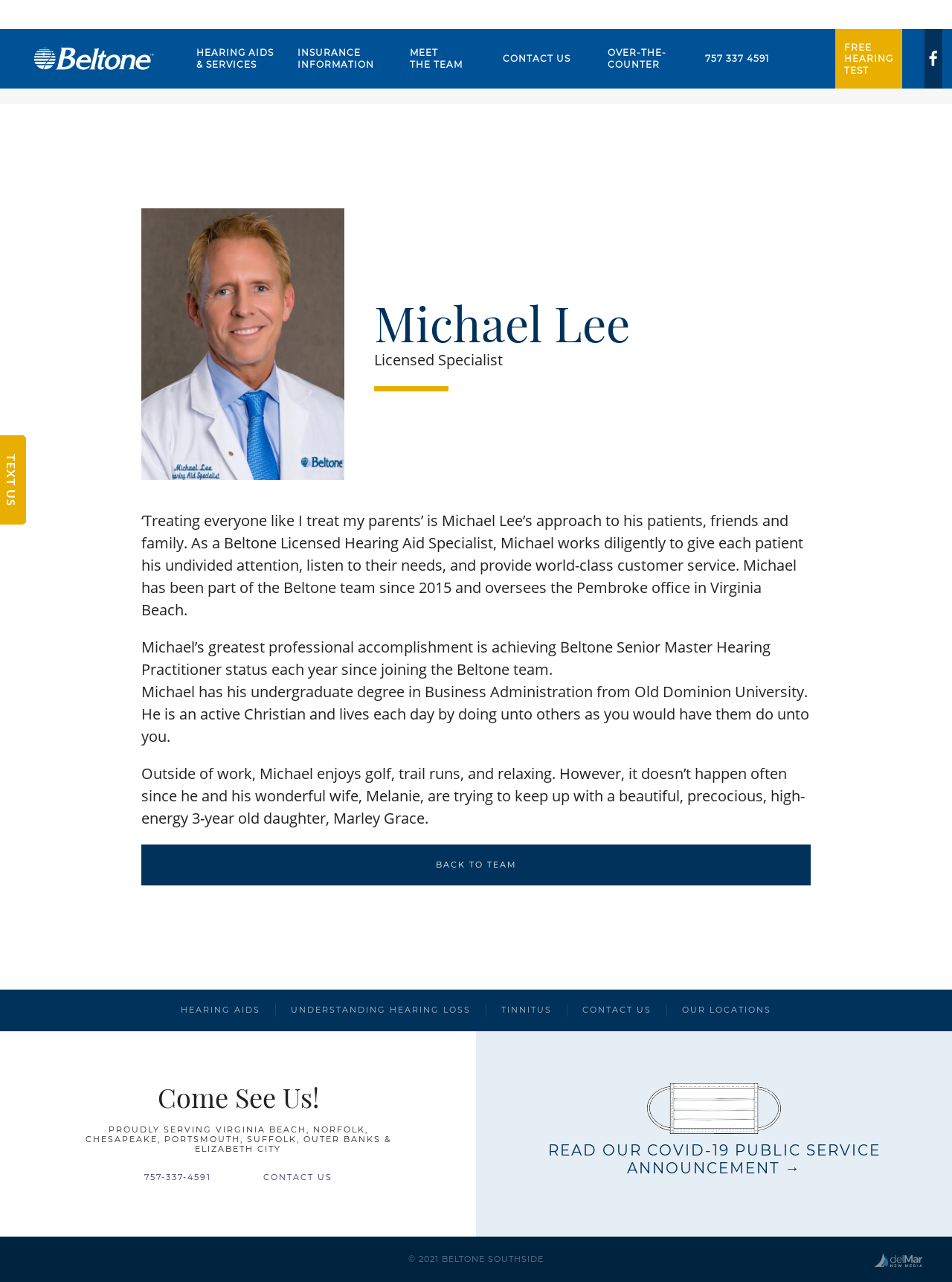Determine the bounding box coordinates of the region I should click to achieve the following instruction: "Read more about Michael Lee". Ensure the bounding box coordinates are four float numbers between 0 and 1, i.e., [left, top, right, bottom].

[0.393, 0.231, 0.852, 0.272]